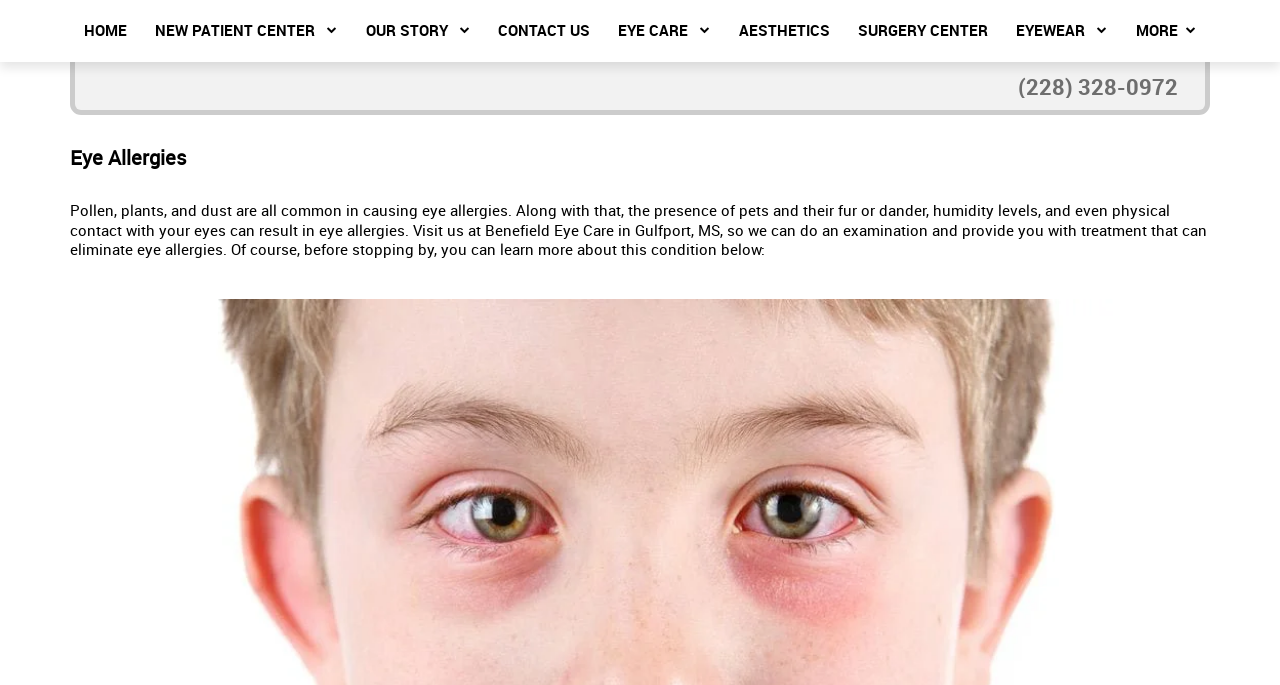Pinpoint the bounding box coordinates of the area that should be clicked to complete the following instruction: "go to home page". The coordinates must be given as four float numbers between 0 and 1, i.e., [left, top, right, bottom].

[0.055, 0.0, 0.11, 0.09]